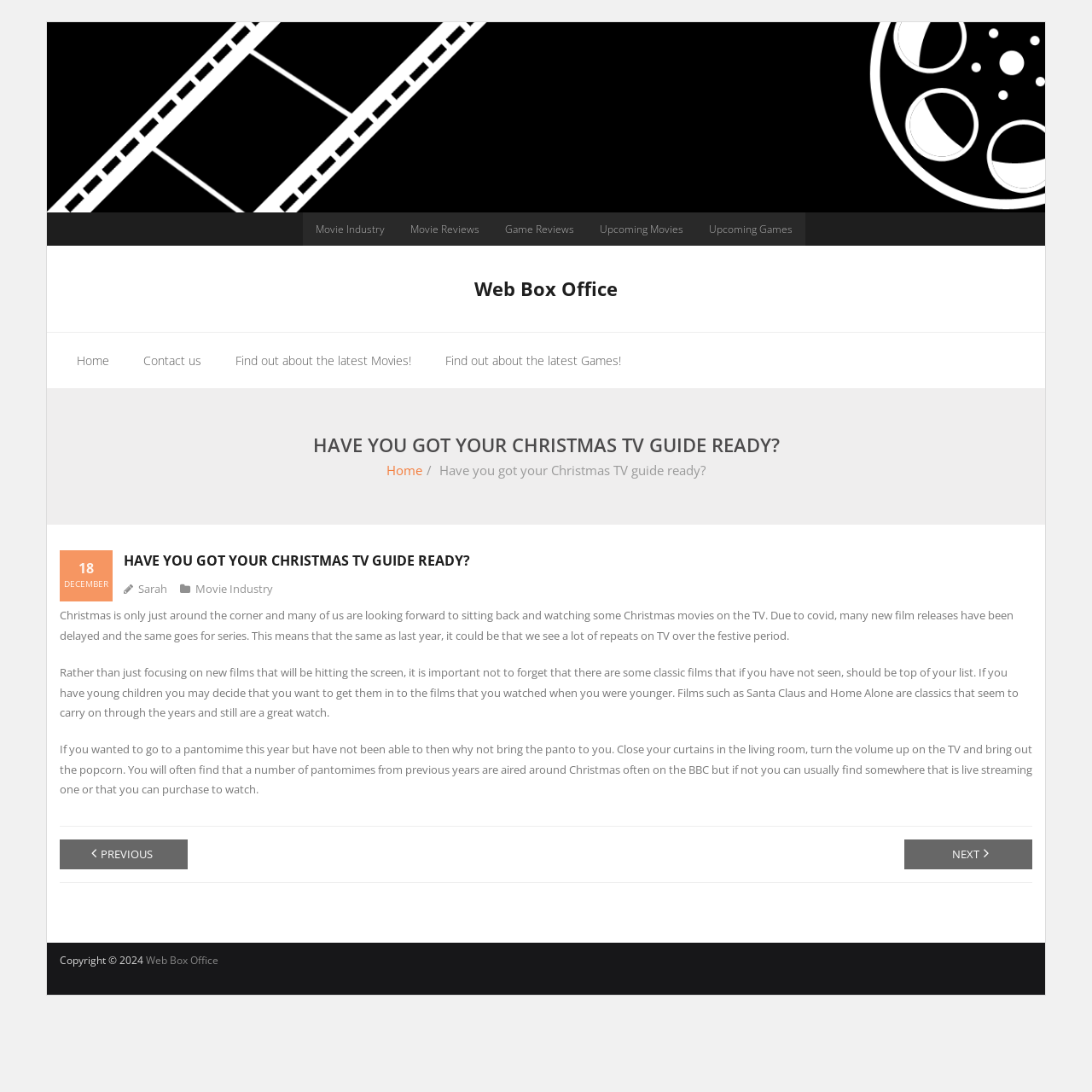Generate a thorough description of the webpage.

The webpage is about Christmas TV guides and movies. At the top, there is a navigation bar with links to "Movie Industry", "Movie Reviews", "Game Reviews", "Upcoming Movies", and "Upcoming Games". Below this, there is a logo and a heading that reads "Web Box Office". 

On the left side, there is a table of contents with links to "Home", "Contact us", "Find out about the latest Movies!", and "Find out about the latest Games!". 

The main content of the webpage is an article with a heading that reads "HAVE YOU GOT YOUR CHRISTMAS TV GUIDE READY?". Below this, there is a subheading with the date "18 DECEMBER" and the author's name "Sarah". The article discusses Christmas movies and TV guides, mentioning that due to COVID, many new film releases have been delayed, and that classic films should not be forgotten. 

The article is divided into three paragraphs, each discussing different aspects of Christmas movies and TV guides. The first paragraph talks about the lack of new film releases, the second paragraph suggests watching classic films with family, and the third paragraph recommends watching pantomimes on TV. 

At the bottom of the page, there are navigation links to "PREVIOUS" and "NEXT" pages. The footer of the webpage contains a copyright notice and a link to "Web Box Office".